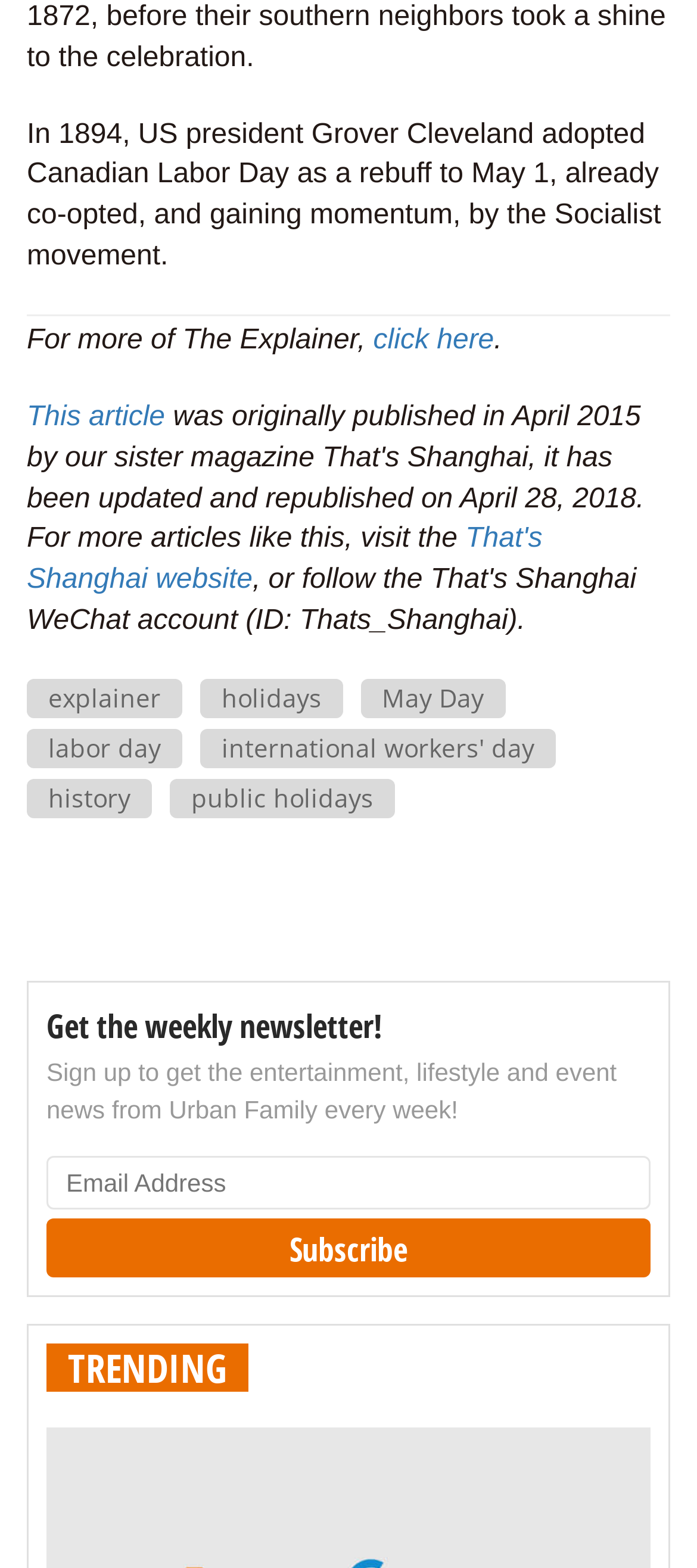Please determine the bounding box coordinates of the area that needs to be clicked to complete this task: 'click the link to read more about The Explainer'. The coordinates must be four float numbers between 0 and 1, formatted as [left, top, right, bottom].

[0.536, 0.207, 0.709, 0.227]